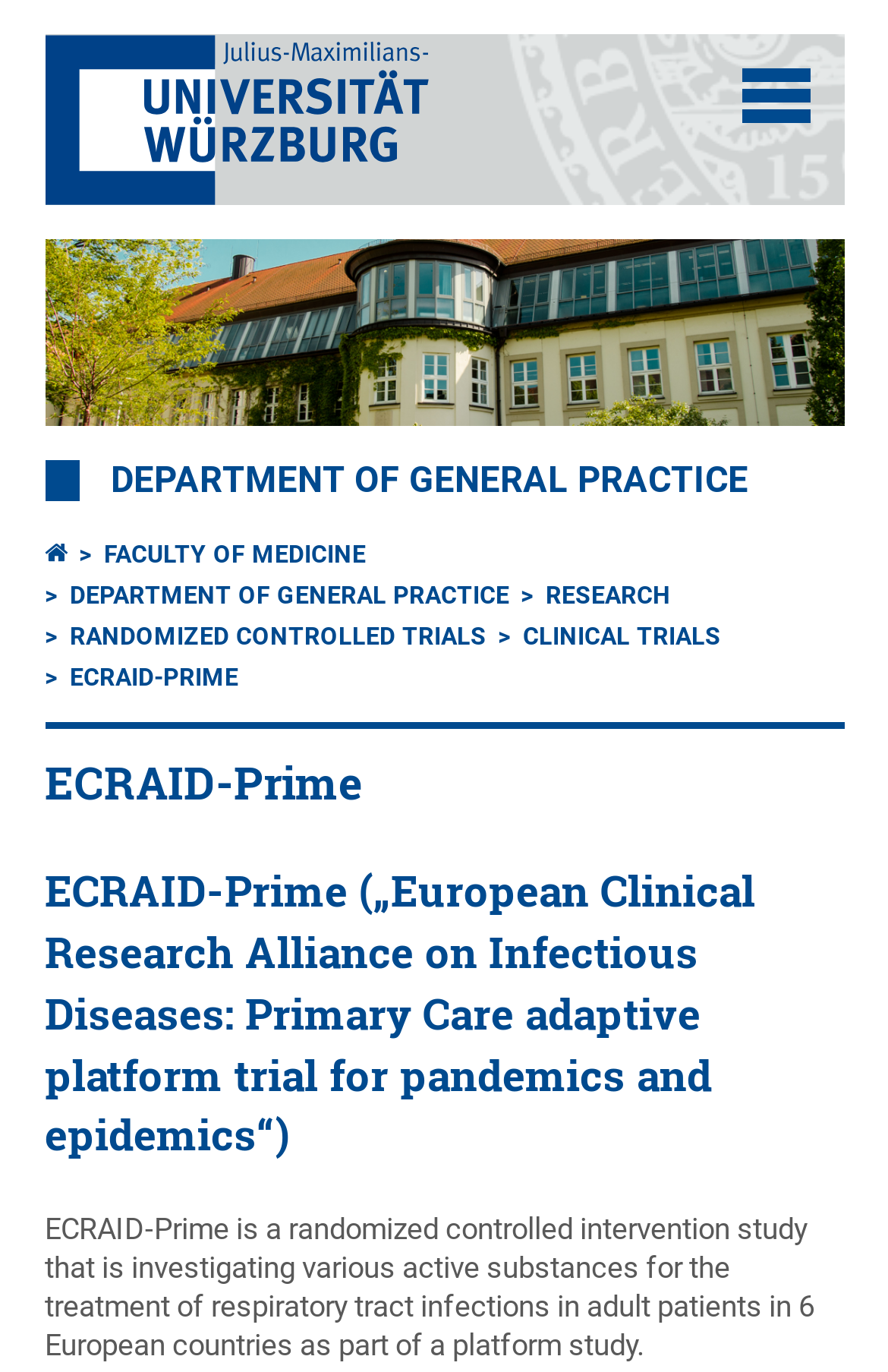Give a one-word or short phrase answer to this question: 
What is the bounding box coordinate of the image with the text 'To startpage'?

[0.05, 0.025, 0.486, 0.149]